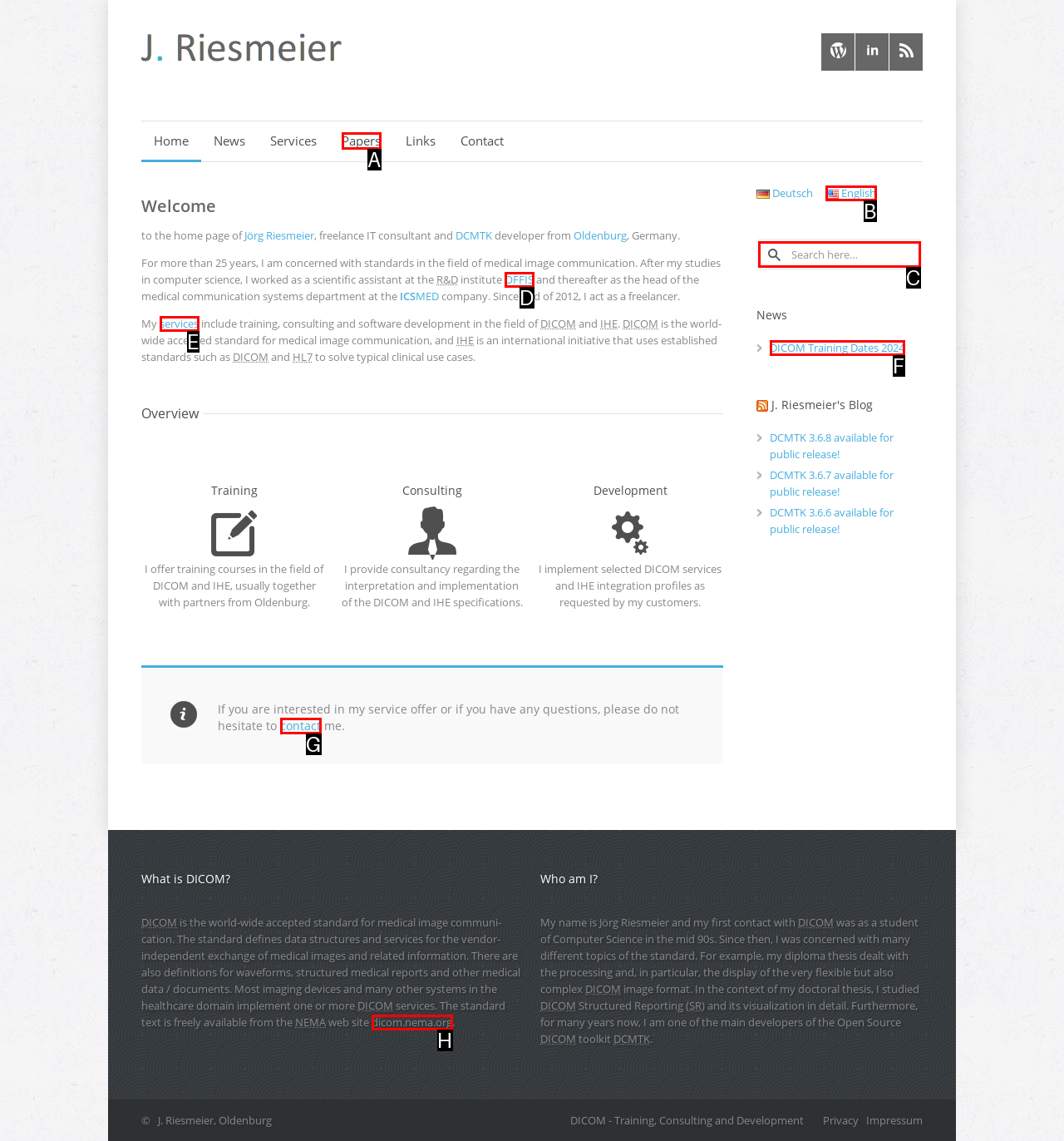Identify the letter of the option that should be selected to accomplish the following task: Click the Search here… textbox. Provide the letter directly.

C